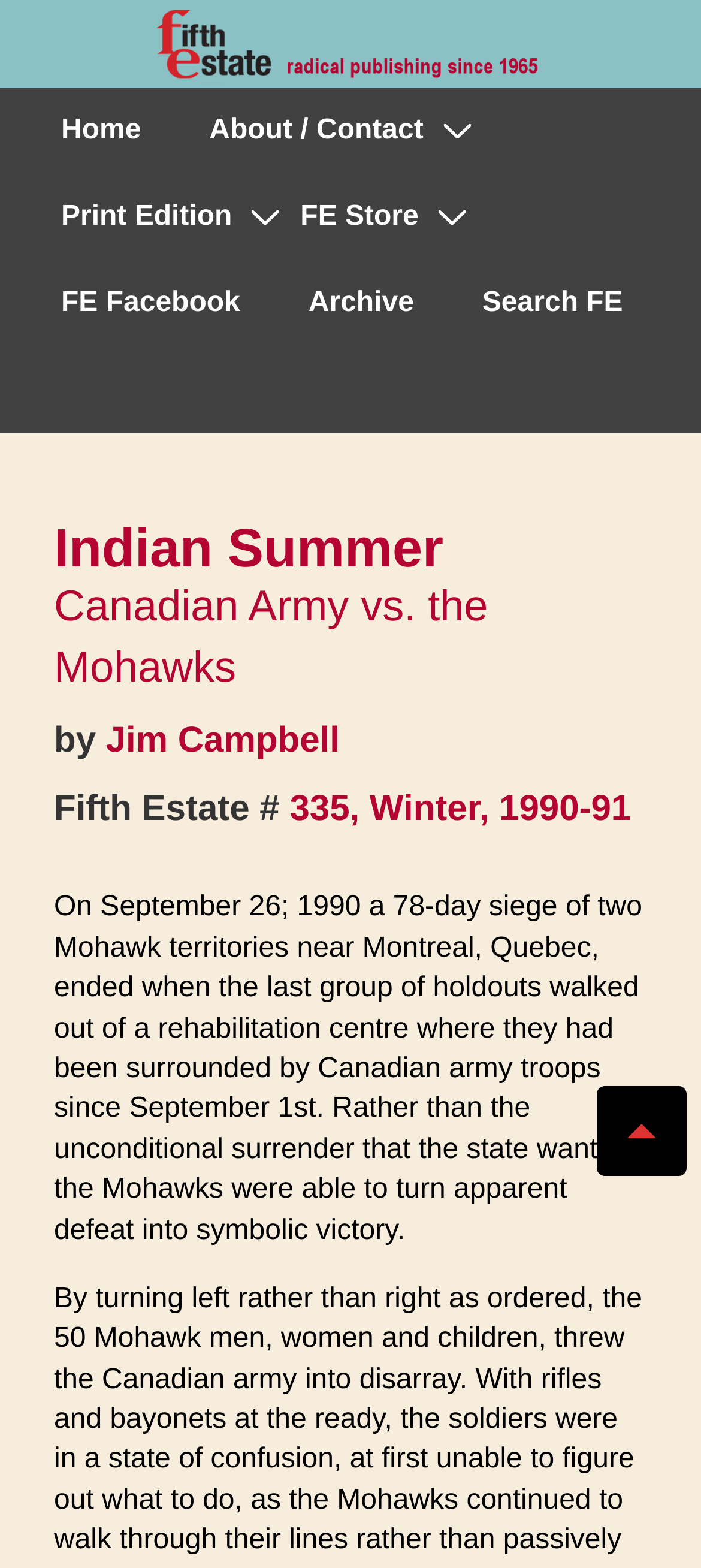Identify the bounding box coordinates of the clickable region necessary to fulfill the following instruction: "Go to Home page". The bounding box coordinates should be four float numbers between 0 and 1, i.e., [left, top, right, bottom].

[0.041, 0.056, 0.247, 0.111]